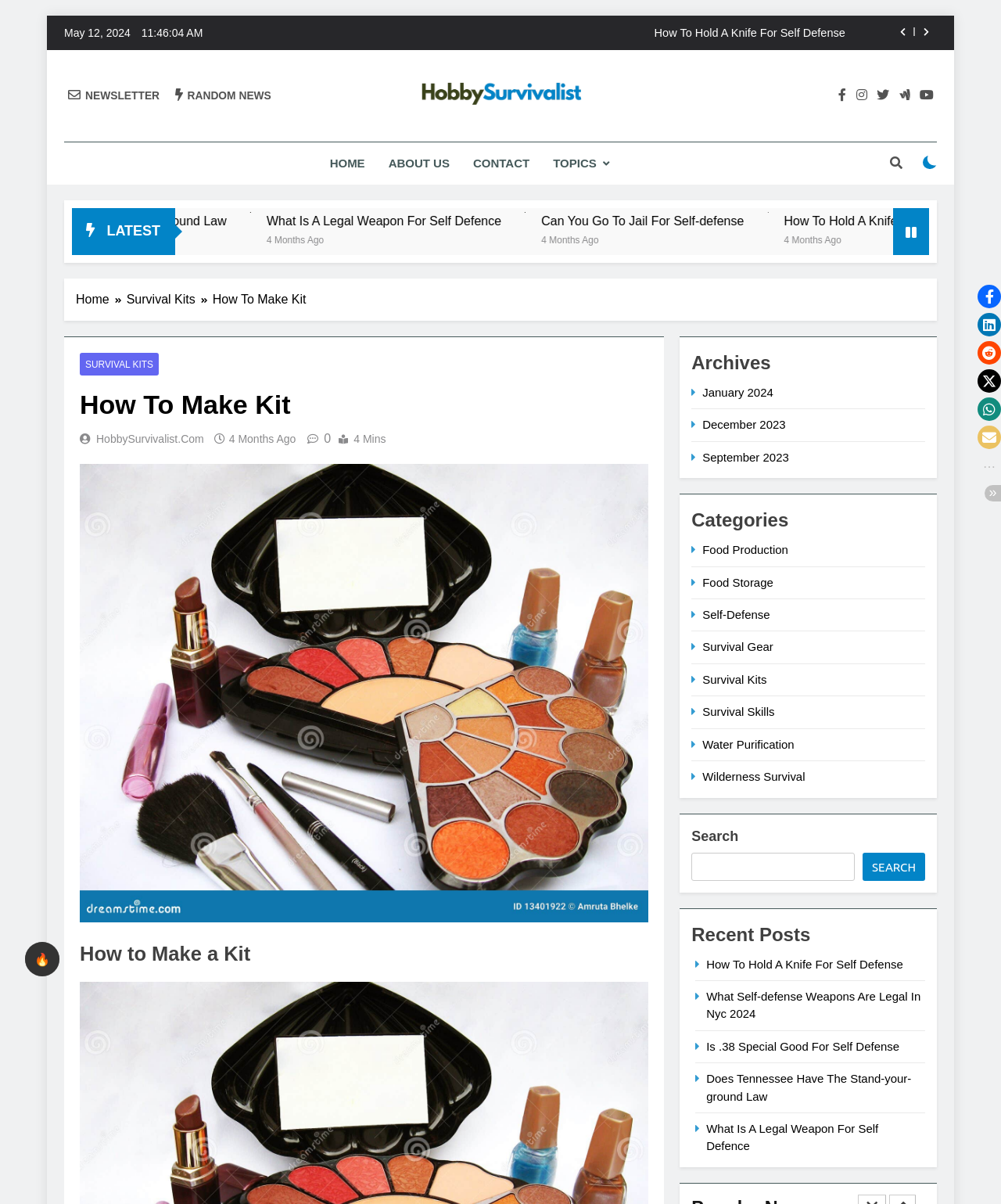What is the title of the first article in the 'Recent Posts' section?
Utilize the information in the image to give a detailed answer to the question.

I looked at the 'Recent Posts' section and found the title of the first article, which is 'How To Hold A Knife For Self Defense'.